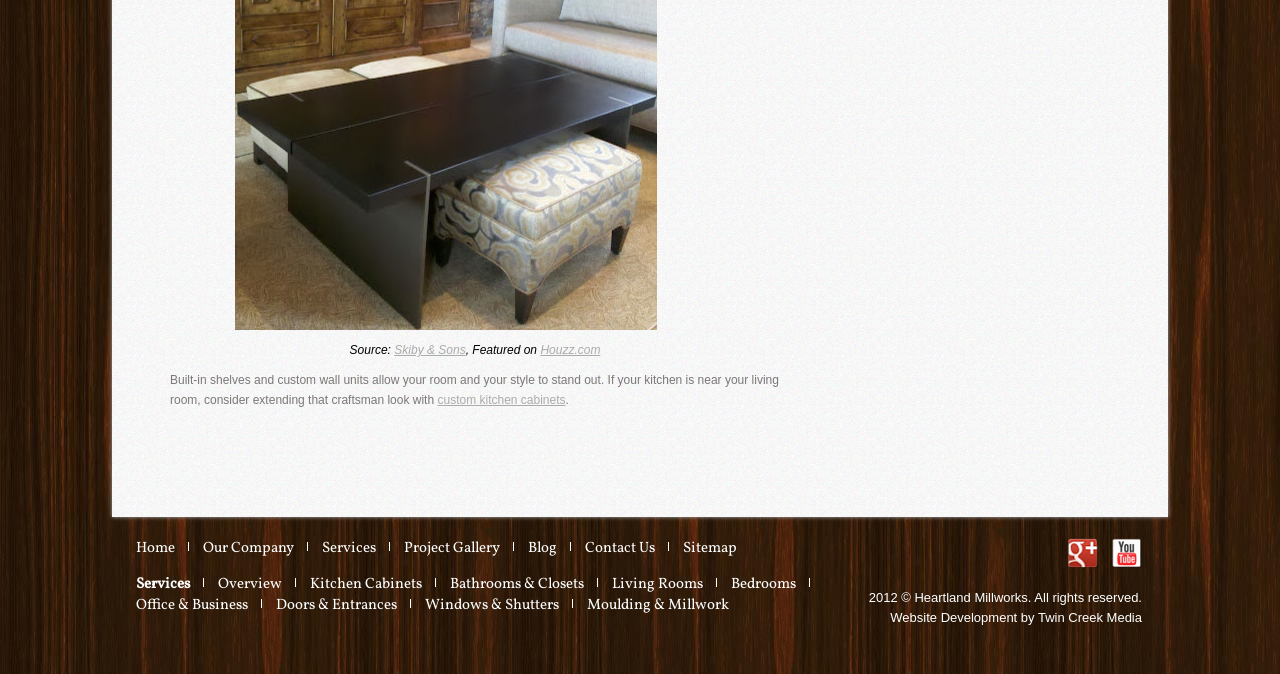What social media platforms are linked?
Using the image as a reference, give a one-word or short phrase answer.

Google Plus, YouTube